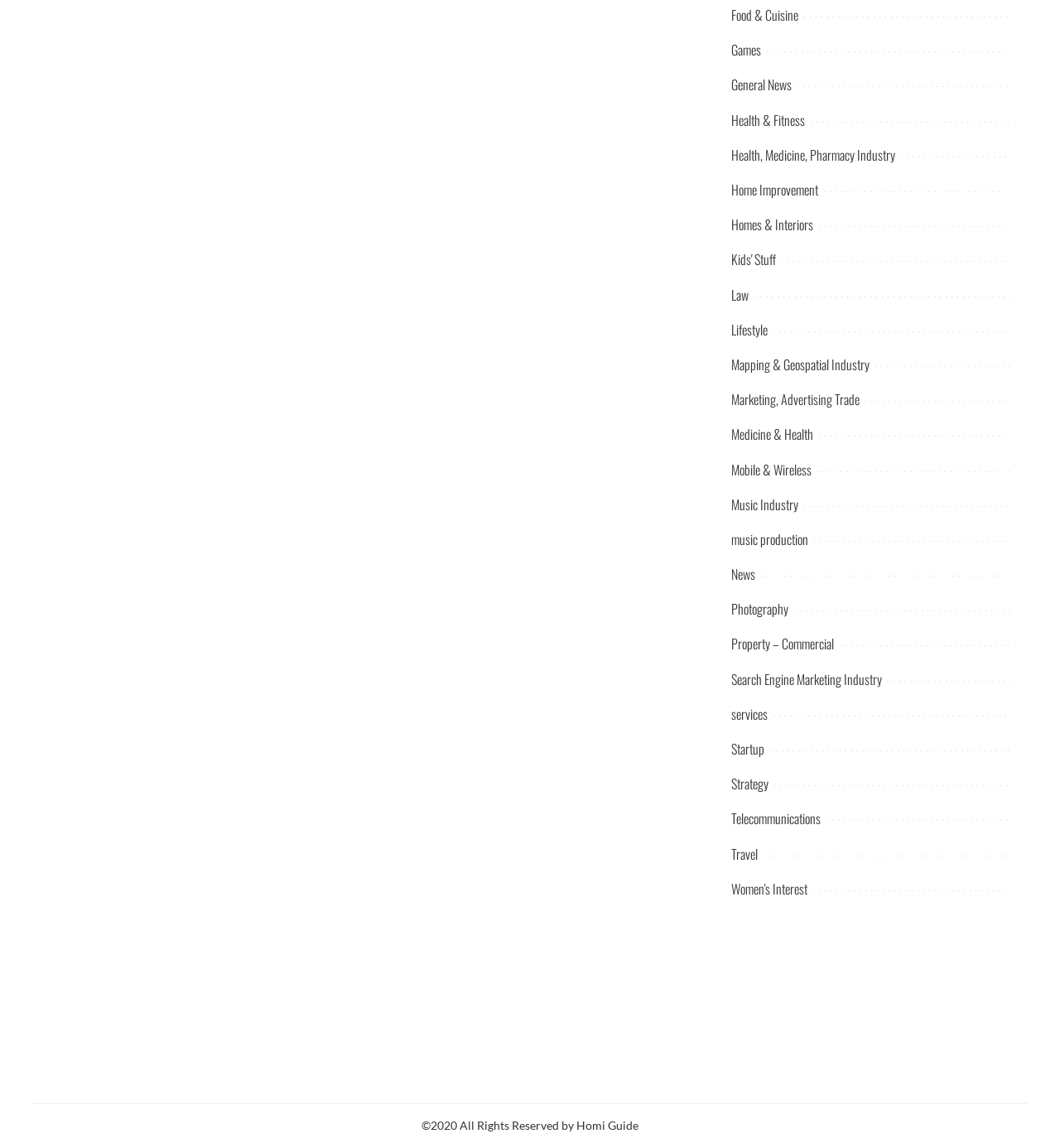Predict the bounding box coordinates of the UI element that matches this description: "Health, Medicine, Pharmacy Industry". The coordinates should be in the format [left, top, right, bottom] with each value between 0 and 1.

[0.69, 0.126, 0.845, 0.143]